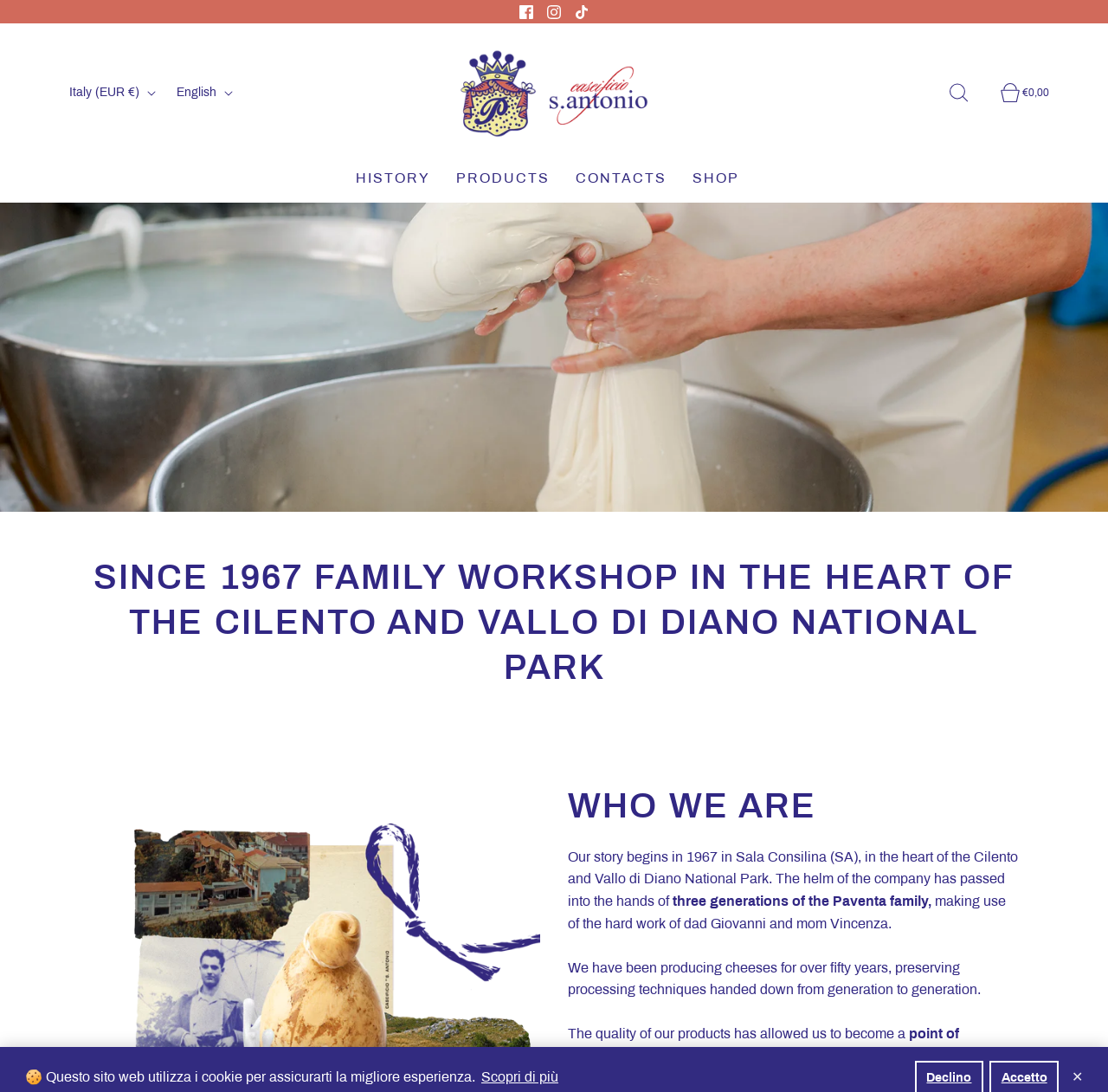Summarize the contents and layout of the webpage in detail.

The webpage is about Caseificio S. Antonio, a family workshop that has been producing mozzarella and other cheeses for over fifty years. At the top of the page, there is a cookie notification message with a "Scopri di più" button and a "dismiss cookie message" button. Below the notification, there are social media links to Facebook, Instagram, and TikTok, each with its respective icon.

On the top-right corner, there are buttons for selecting the country and language, as well as a search bar and a cart icon with a subtotal of €0,00. The company's logo, Caseificio S. Antonio, is displayed prominently in the middle of the top section, with a link to the homepage.

The main content of the page is divided into sections. The first section has a heading that reads "SINCE 1967 FAMILY WORKSHOP IN THE HEART OF THE CILENTO AND VALLO DI DIANO NATIONAL PARK". Below the heading, there is a brief introduction to the company's history, which begins in 1967 in Sala Consilina (SA). The text explains how the company has been passed down through three generations of the Paventa family and how they have been producing cheeses using traditional techniques.

The second section has a heading that reads "WHO WE ARE". This section provides more information about the company's history and its products, stating that they have been producing cheeses for over fifty years and have become a point of reference in the area. There are also links to other sections of the website, including "HISTORY", "PRODUCTS", "CONTACTS", and "SHOP".